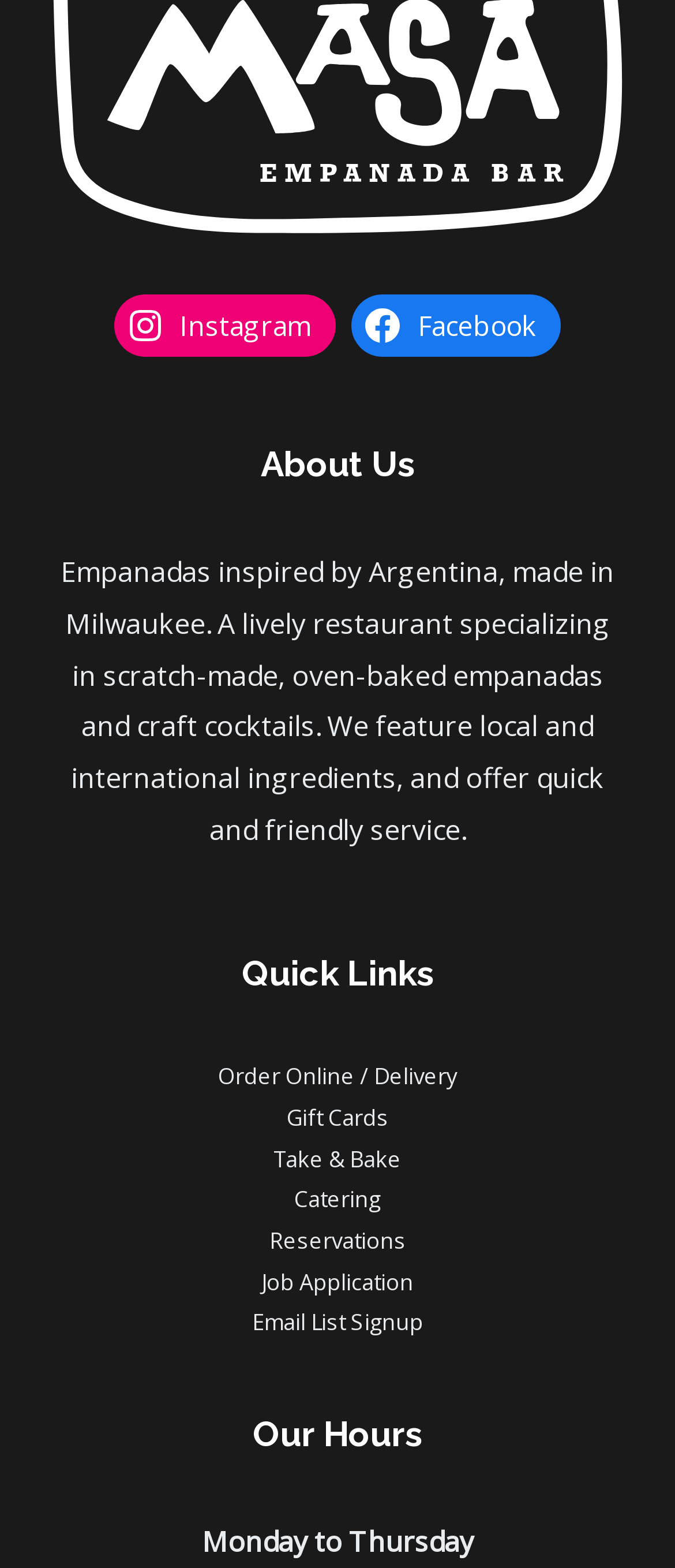How many links are in the Quick Links section?
Respond to the question with a well-detailed and thorough answer.

In the Footer Widget 3, there is a navigation element 'Menu' with 7 link elements: 'Order Online / Delivery', 'Gift Cards', 'Take & Bake', 'Catering', 'Reservations', 'Job Application', and 'Email List Signup'. Therefore, there are 7 links in the Quick Links section.